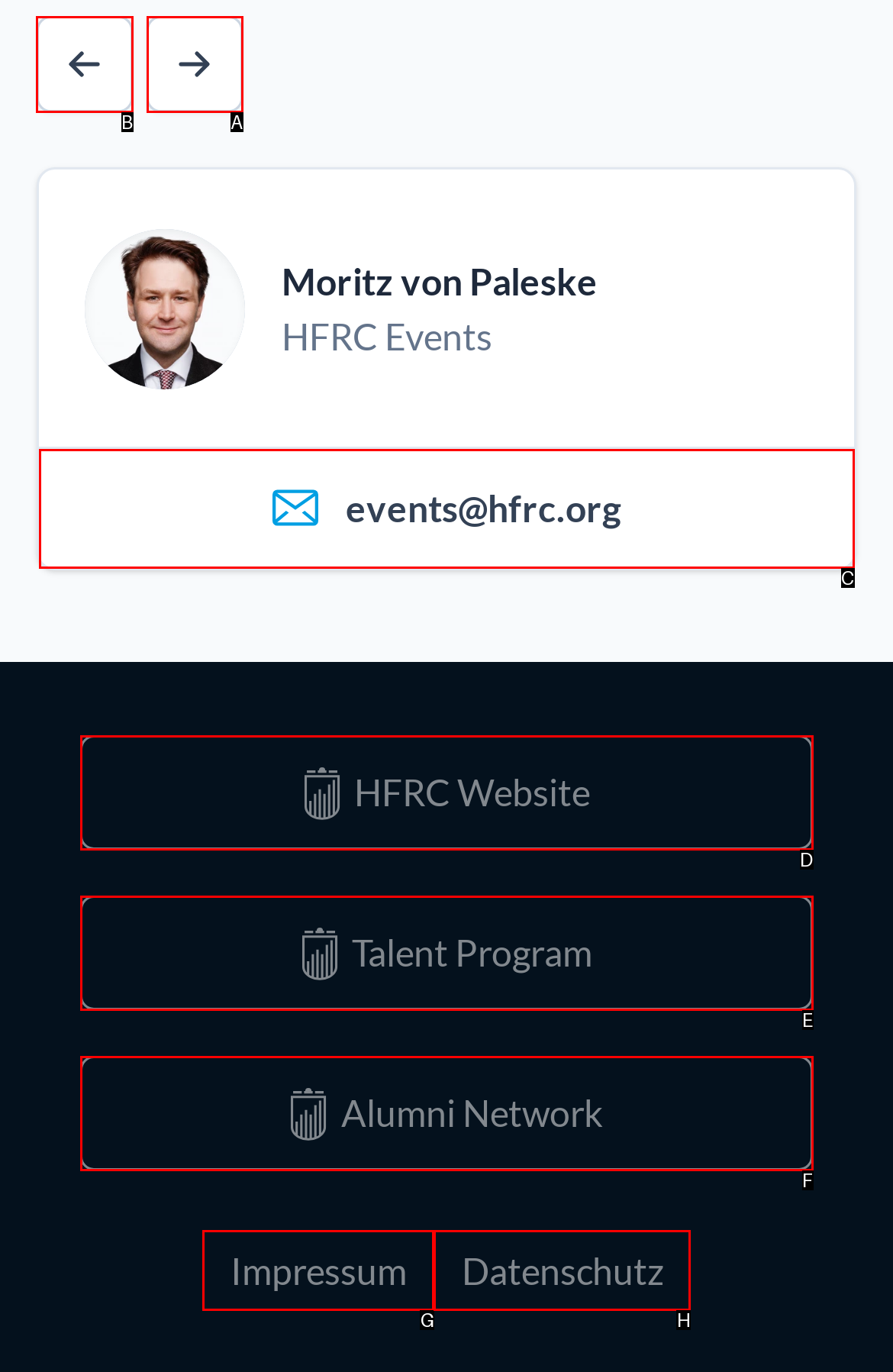Show which HTML element I need to click to perform this task: Click the previous contact button Answer with the letter of the correct choice.

B